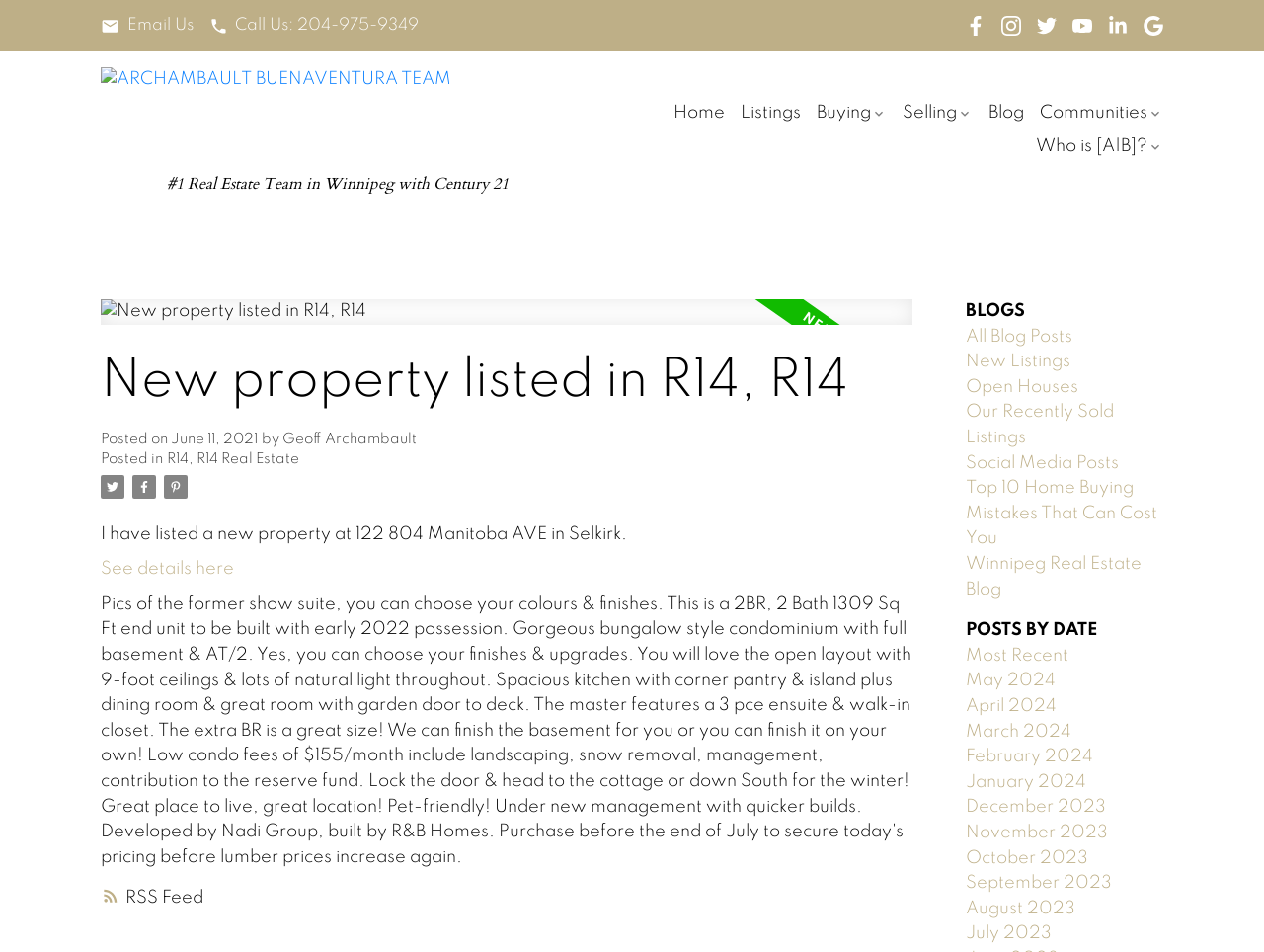Using the element description: "All Blog Posts", determine the bounding box coordinates for the specified UI element. The coordinates should be four float numbers between 0 and 1, [left, top, right, bottom].

[0.764, 0.344, 0.848, 0.363]